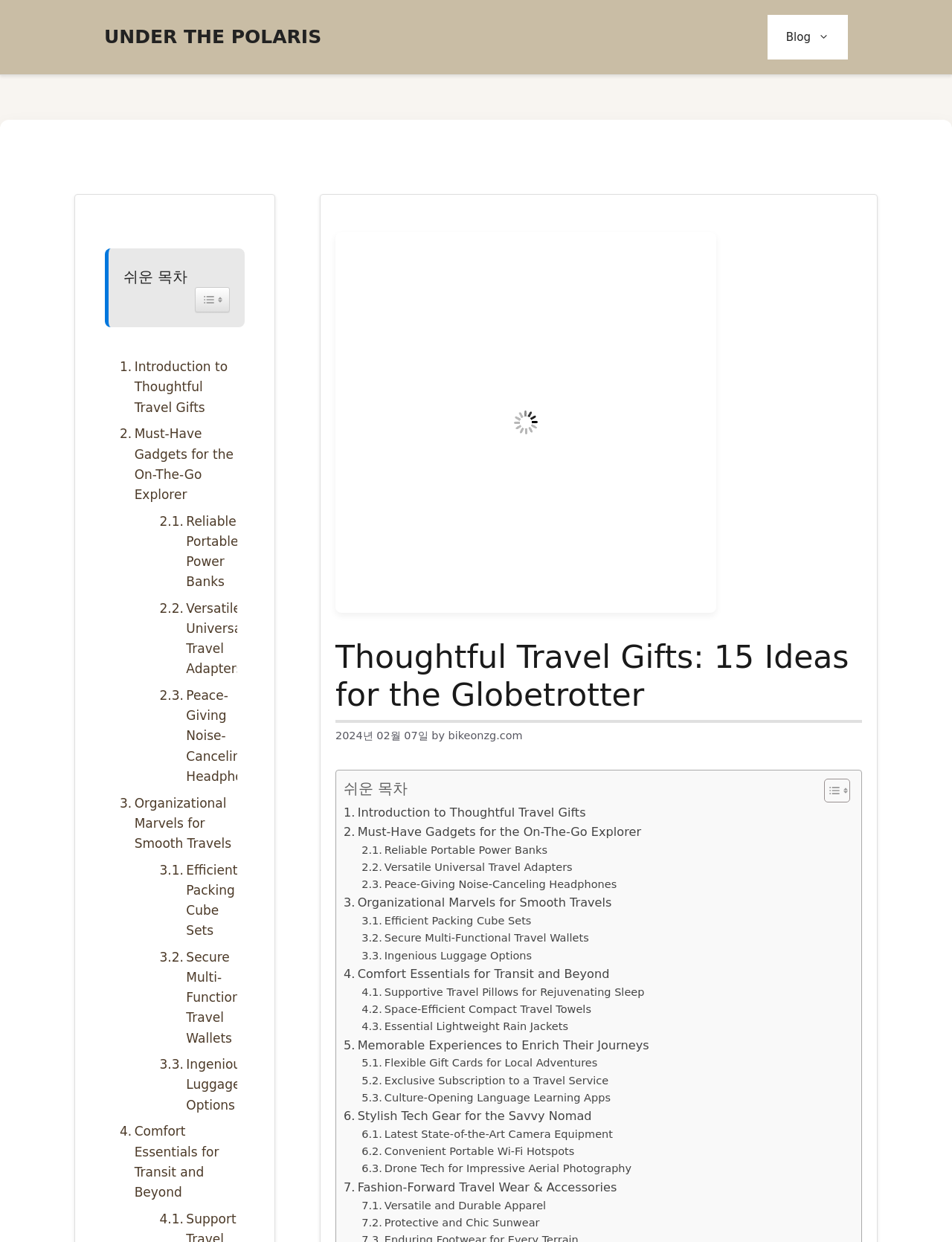Please answer the following question using a single word or phrase: 
What type of travel accessory is mentioned in the third gift idea?

Power banks